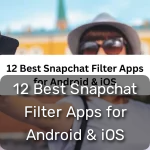Based on the image, please elaborate on the answer to the following question:
What is the tone of the background?

The background of the image is described as 'visually appealing' and 'echoing the playful nature of Snapchat filters', which implies that the tone of the background is fun and lively.